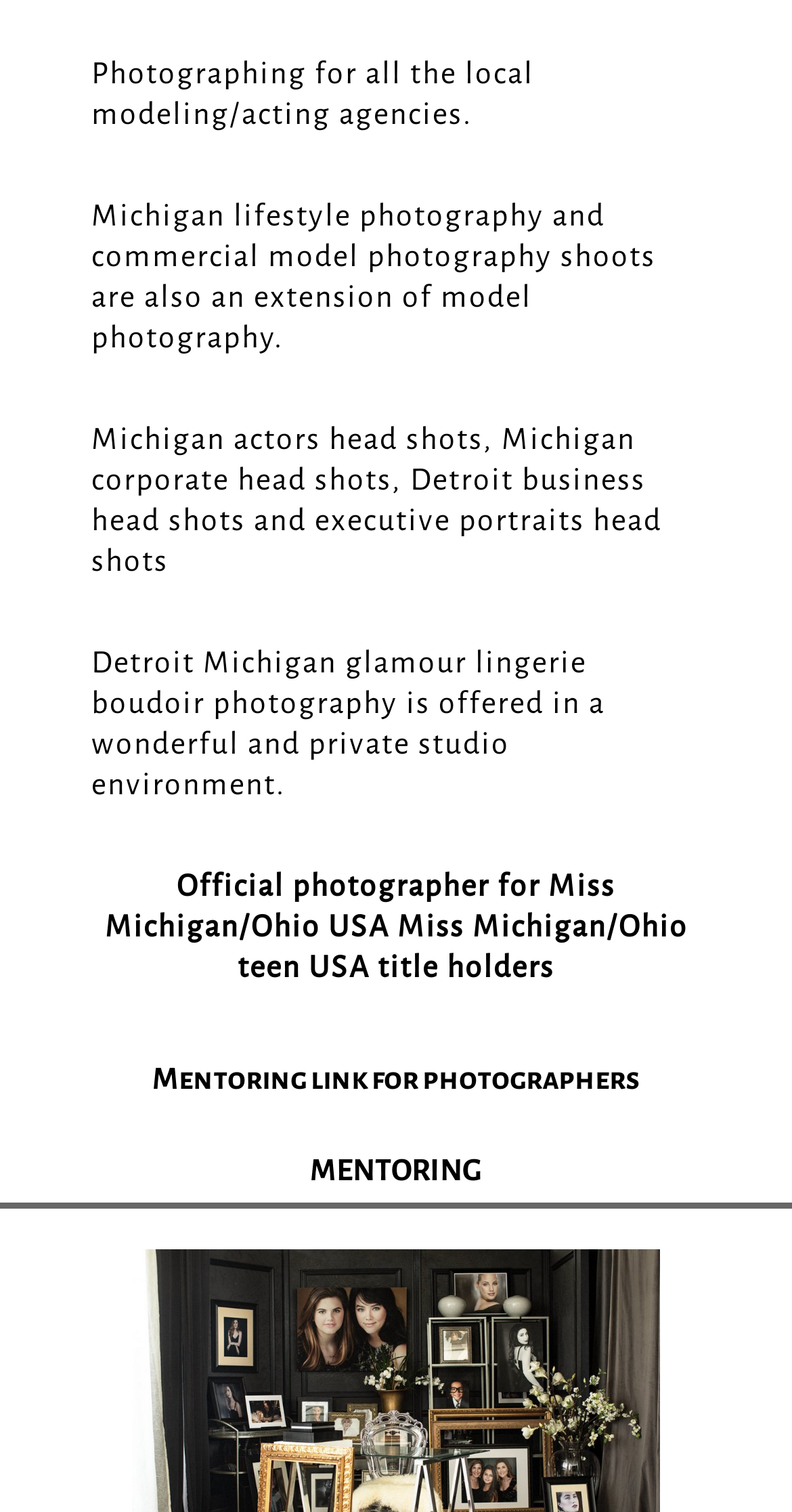Refer to the screenshot and give an in-depth answer to this question: How many types of head shots are offered?

The webpage mentions 'Michigan actors head shots', 'Michigan corporate head shots', and 'Detroit business head shots', indicating that at least three types of head shots are offered.